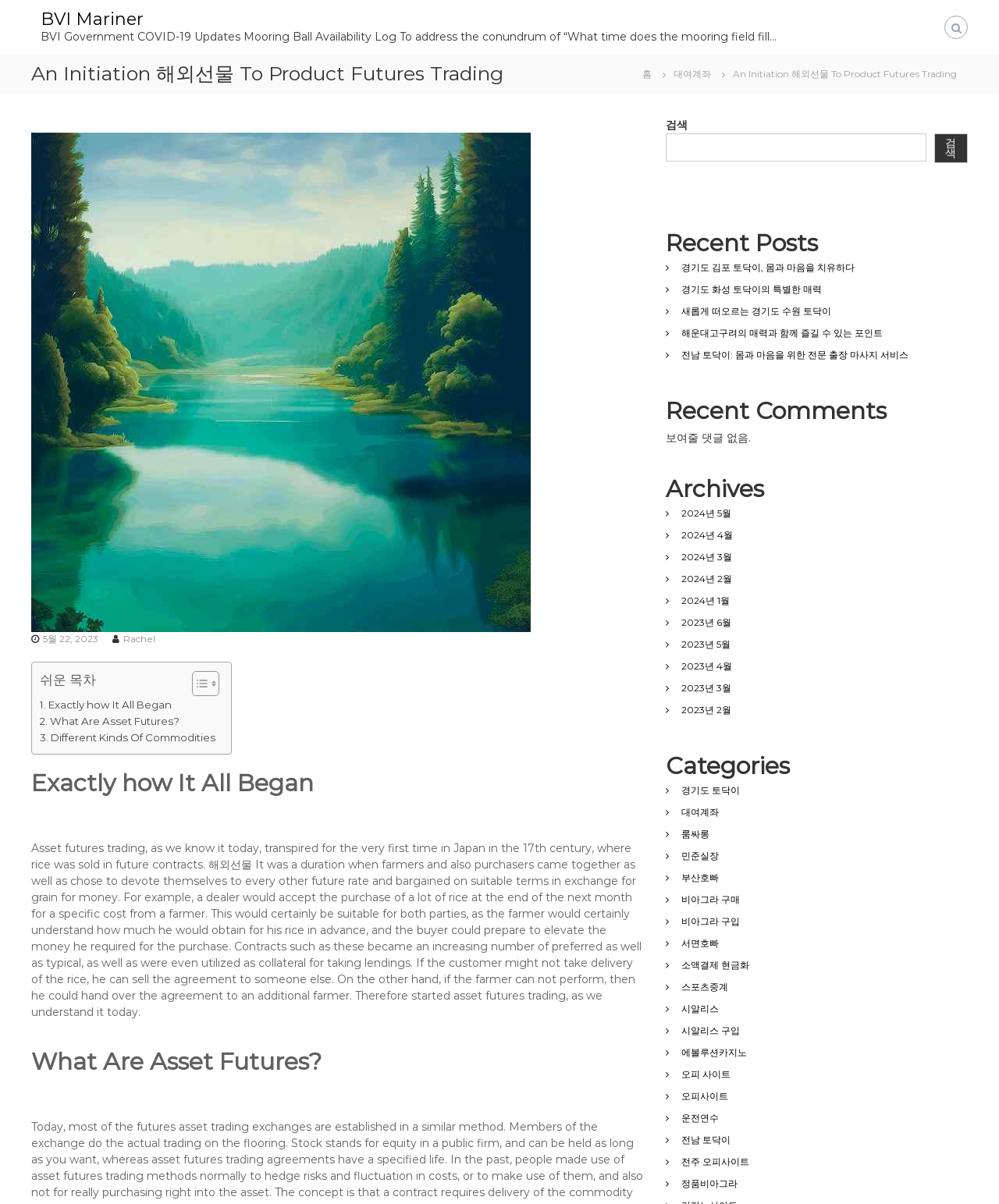Specify the bounding box coordinates (top-left x, top-left y, bottom-right x, bottom-right y) of the UI element in the screenshot that matches this description: What Are Asset Futures?

[0.04, 0.592, 0.179, 0.606]